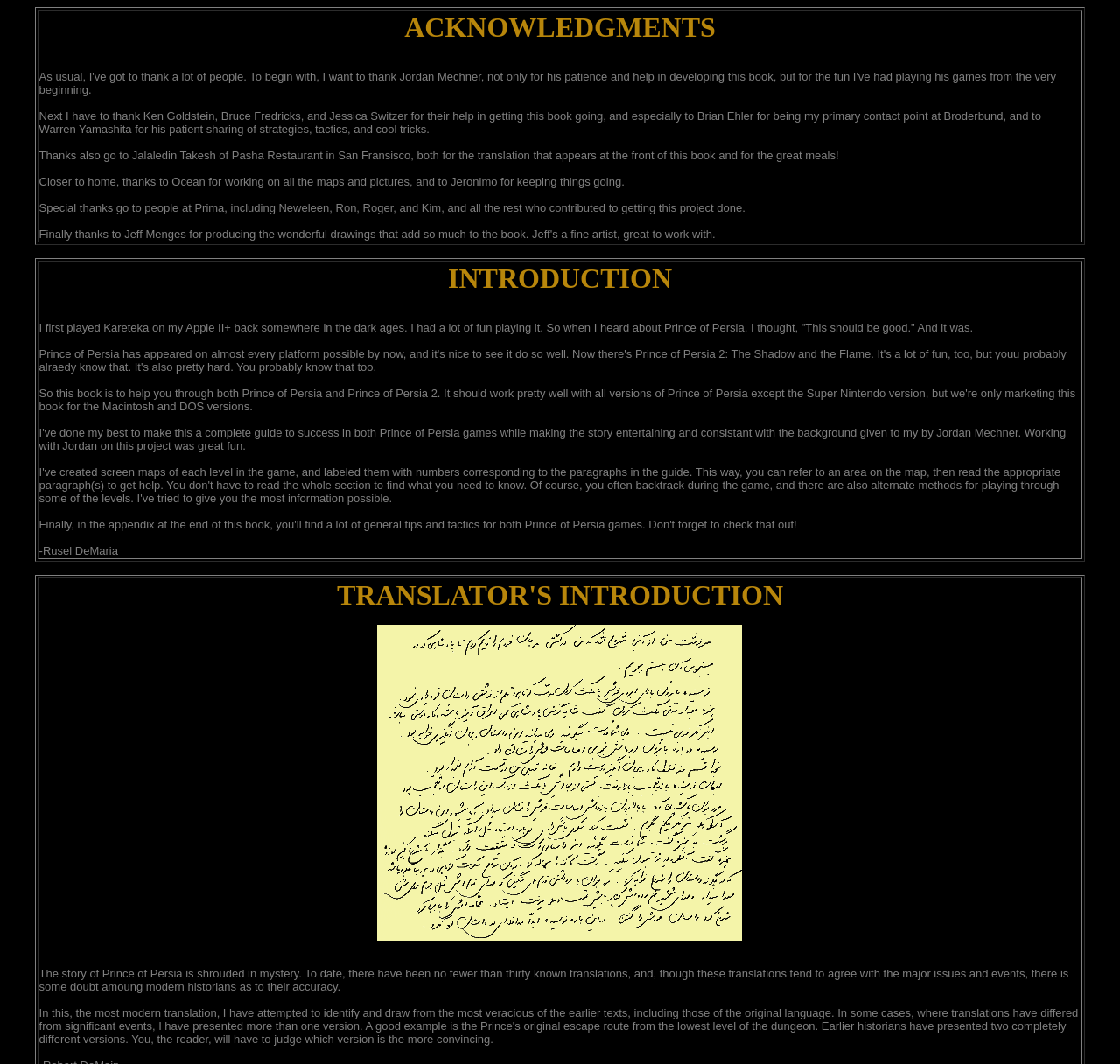What is the purpose of the book?
Use the information from the screenshot to give a comprehensive response to the question.

The book is a guide to help players through both Prince of Persia and Prince of Persia 2: The Shadow and the Flame, providing screen maps and labeled paragraphs to assist in gameplay.